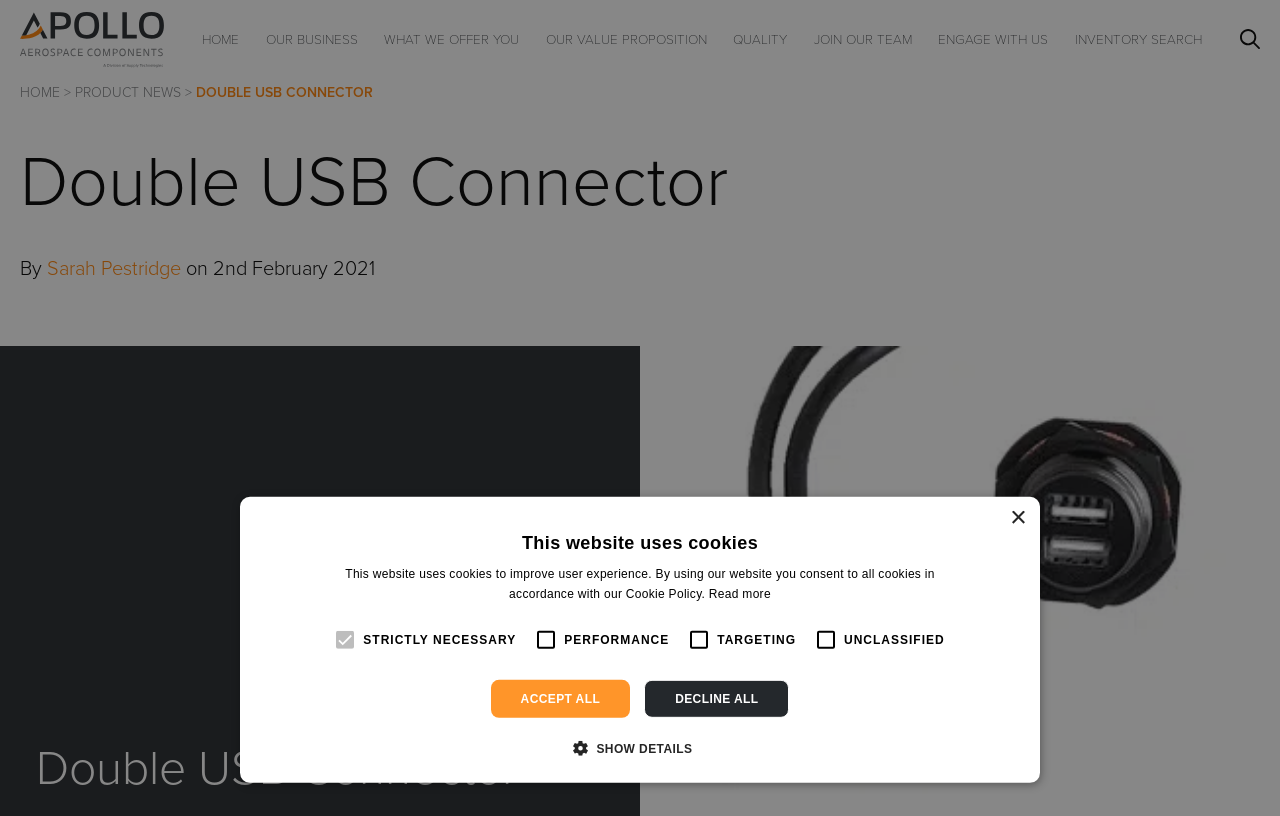What is the company name?
Please provide a comprehensive answer based on the information in the image.

The company name can be found in the top-left corner of the webpage, where it is written as 'Apollo Aerospace Components' and is also a link.